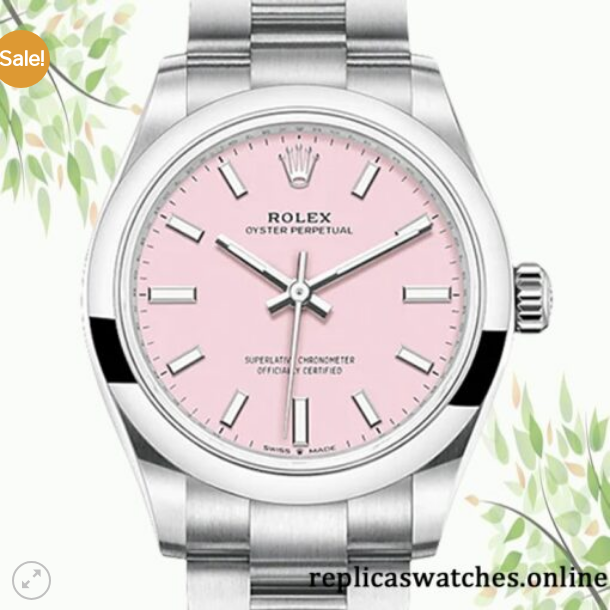Based on the image, give a detailed response to the question: What is the material of the watch case?

According to the caption, the Oyster Perpetual is celebrated for its 'robust steel case', which implies that the material of the watch case is steel.